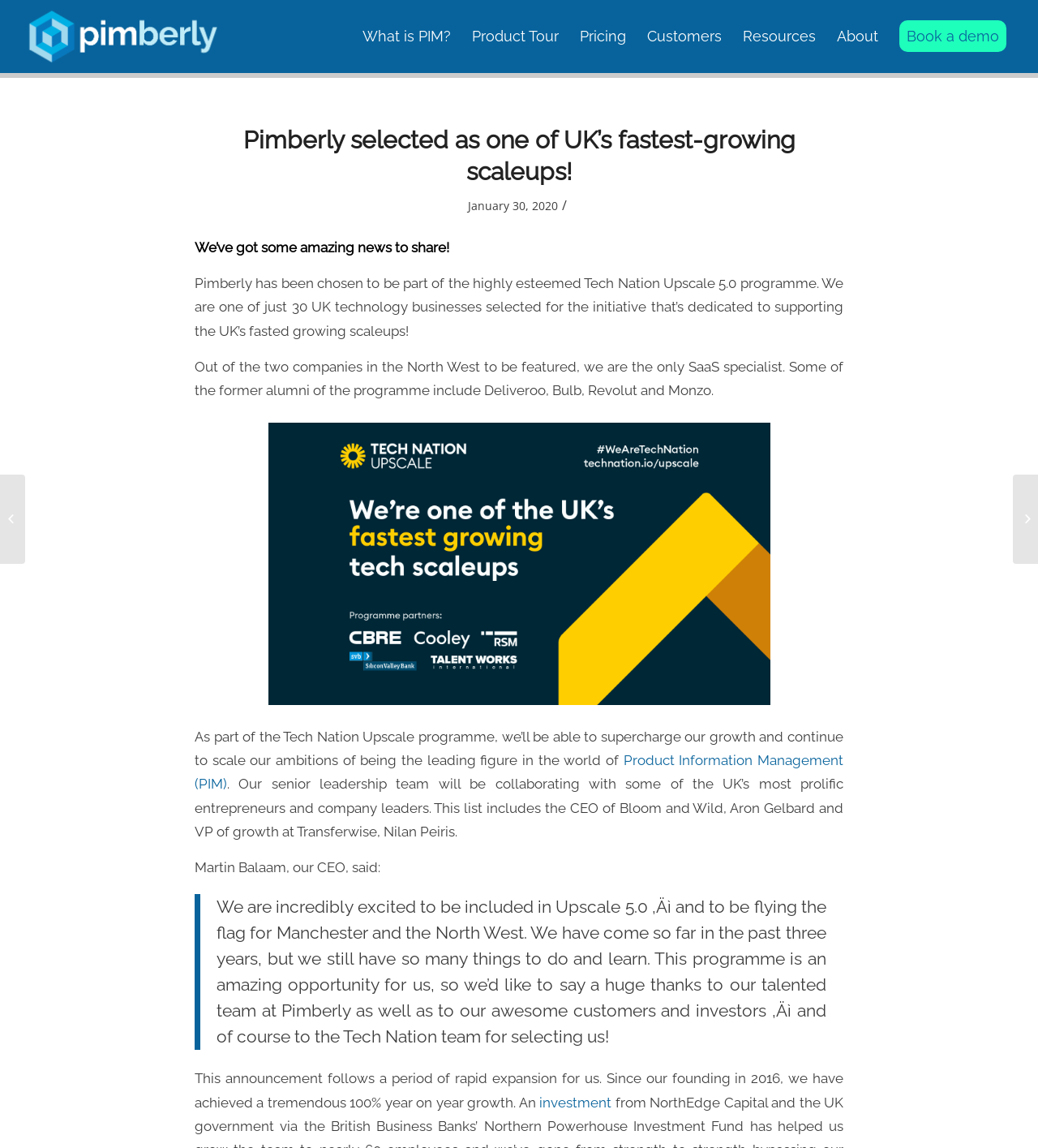Determine the bounding box coordinates for the clickable element to execute this instruction: "Read the article 'How to Complete Echo The Dark Place Street Map Alan Wake 2'". Provide the coordinates as four float numbers between 0 and 1, i.e., [left, top, right, bottom].

None